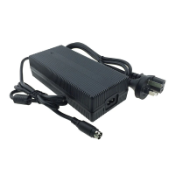What type of devices can the power adapter provide power to?
Refer to the screenshot and answer in one word or phrase.

E-bikes and electronic equipment